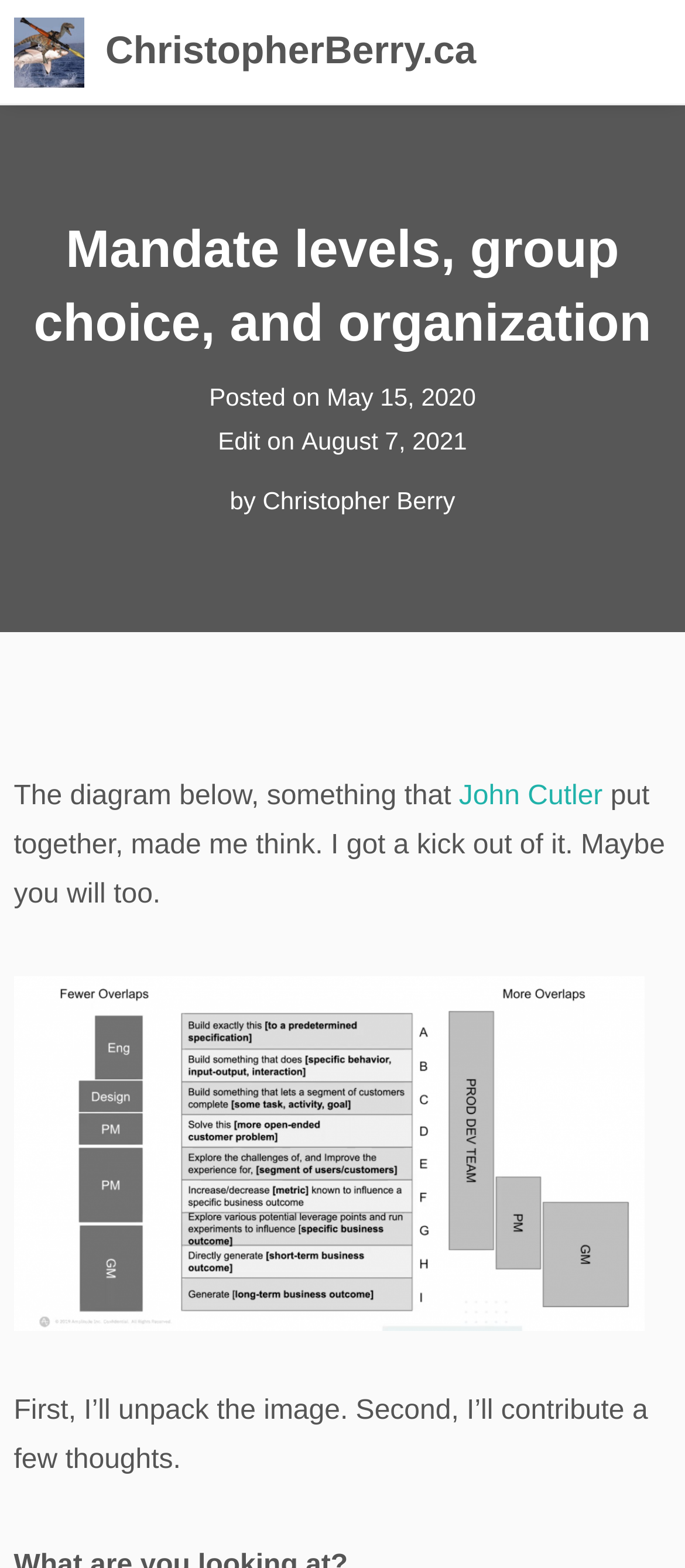Respond concisely with one word or phrase to the following query:
What is the name of the person mentioned in the article?

John Cutler